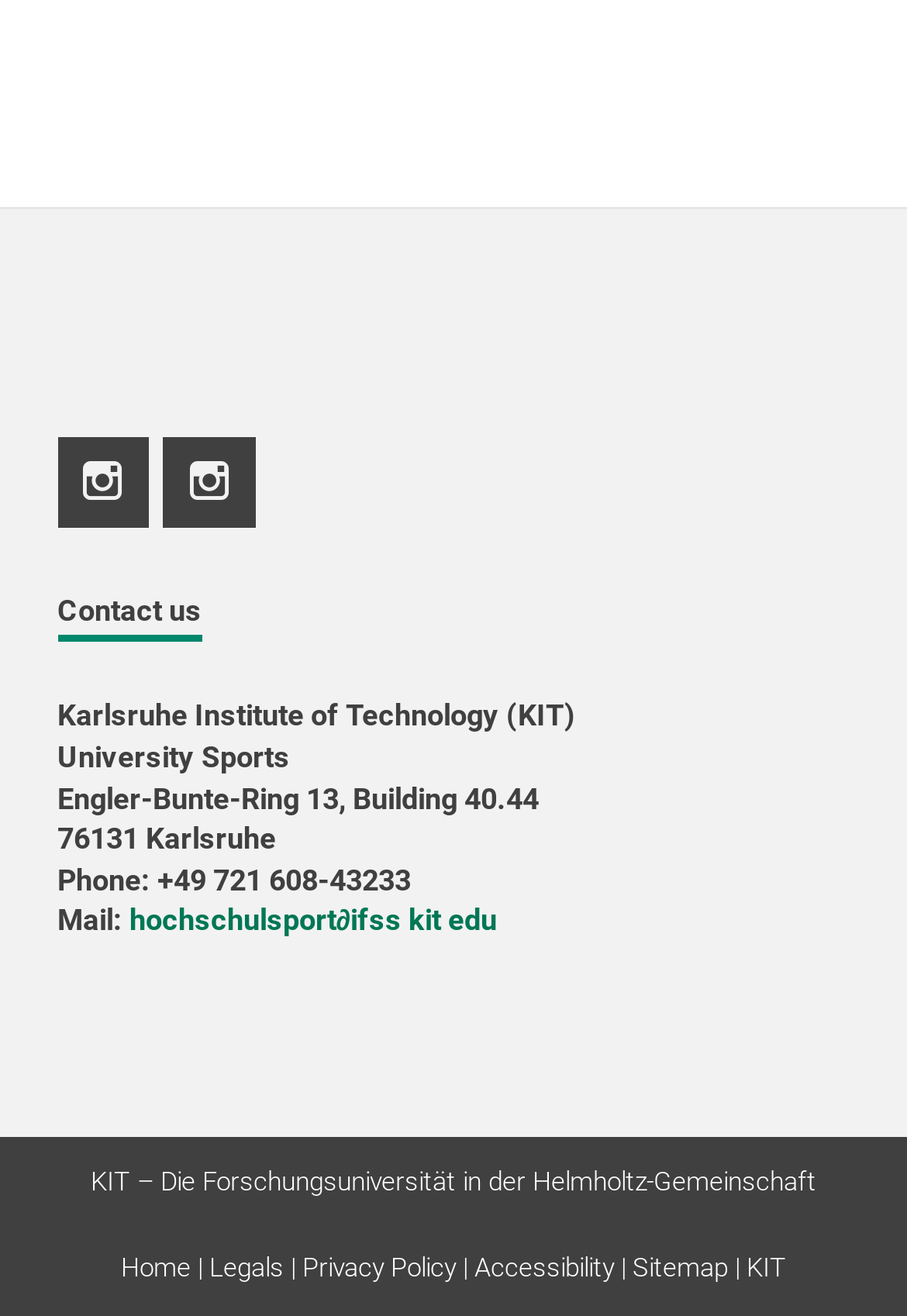Please predict the bounding box coordinates of the element's region where a click is necessary to complete the following instruction: "Click the 'Contact us' heading". The coordinates should be represented by four float numbers between 0 and 1, i.e., [left, top, right, bottom].

[0.063, 0.451, 0.937, 0.488]